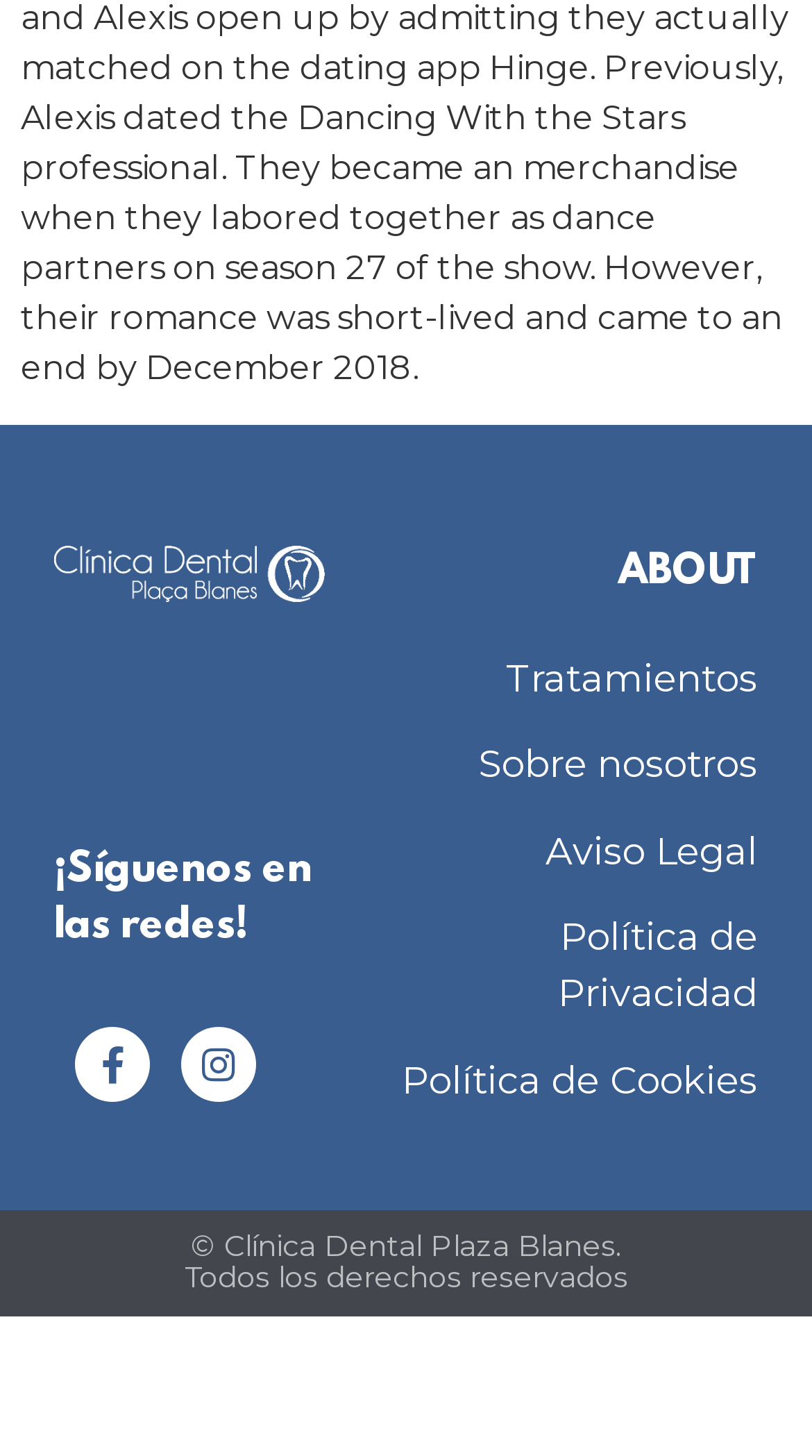Please give a one-word or short phrase response to the following question: 
What is the name of the clinic?

Clínica Dental Plaza Blanes